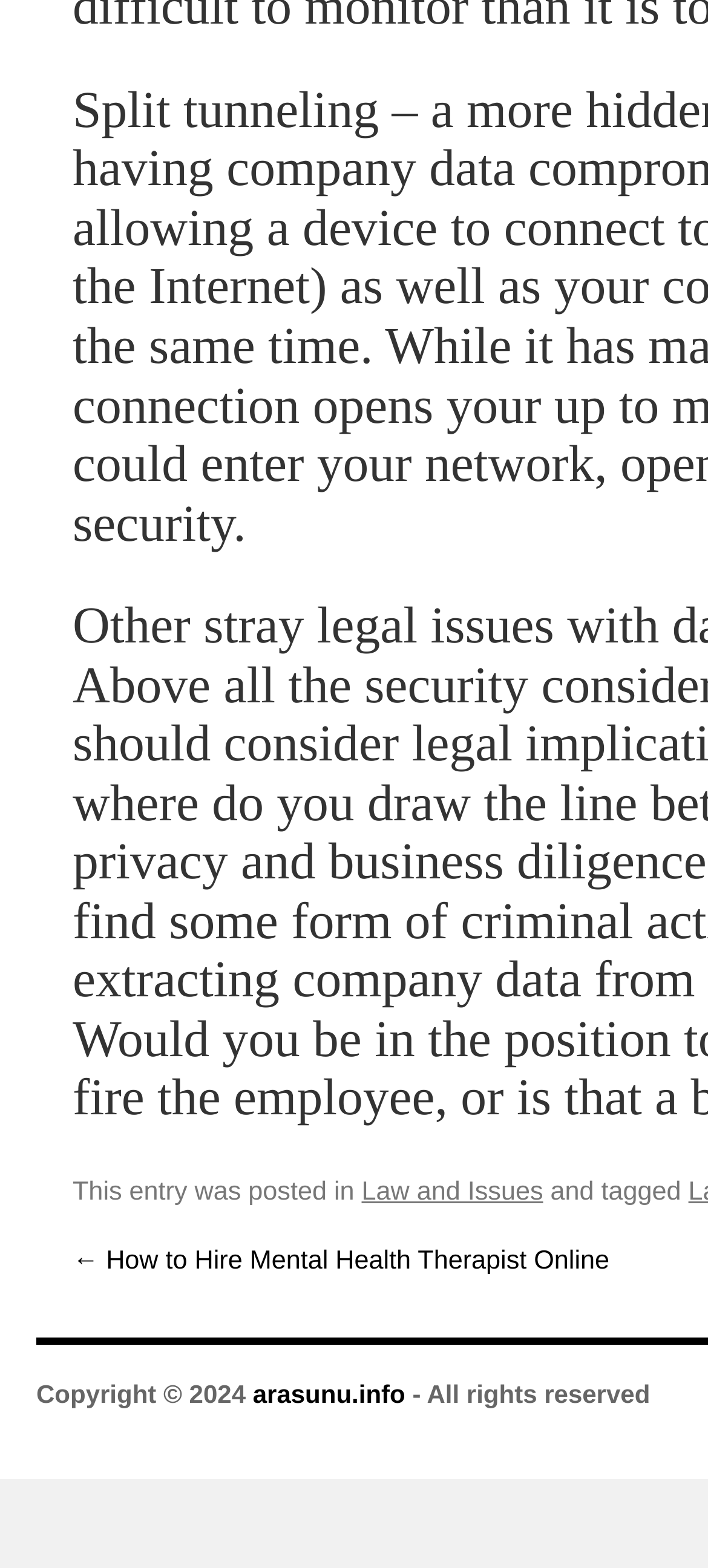From the screenshot, find the bounding box of the UI element matching this description: "Law and Issues". Supply the bounding box coordinates in the form [left, top, right, bottom], each a float between 0 and 1.

[0.511, 0.795, 0.767, 0.813]